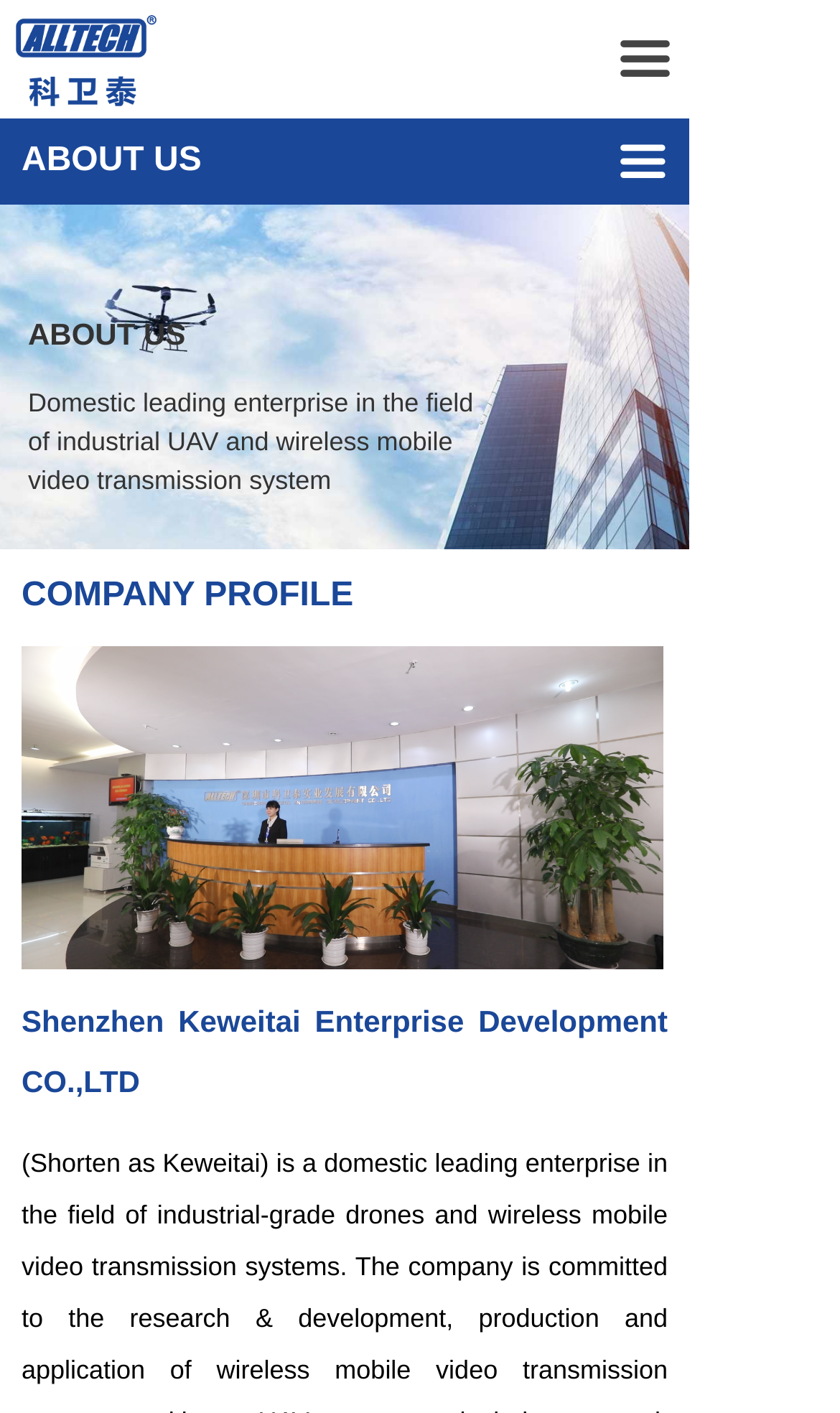How many links are there in the UAV section?
Please provide a single word or phrase as your answer based on the image.

11